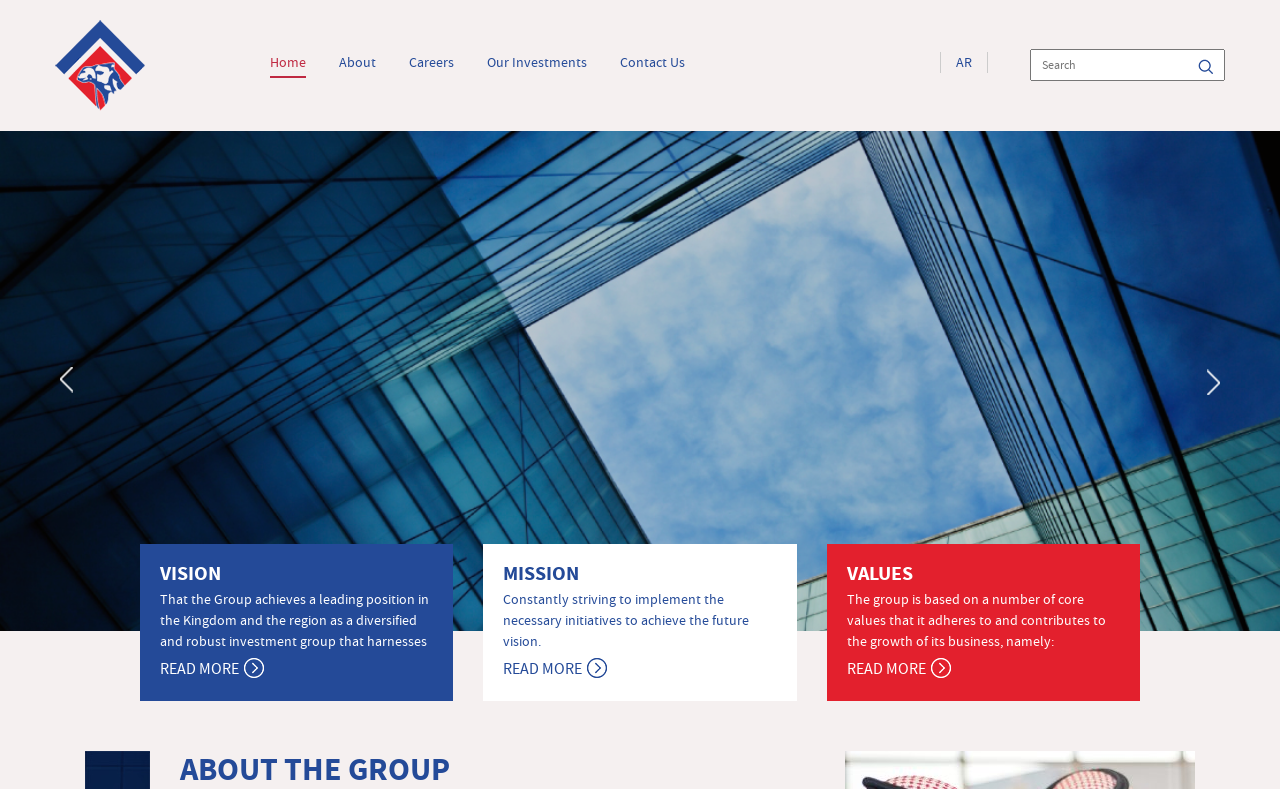Give a succinct answer to this question in a single word or phrase: 
What is the vision of Alissa Group?

Leading position in the Kingdom and region